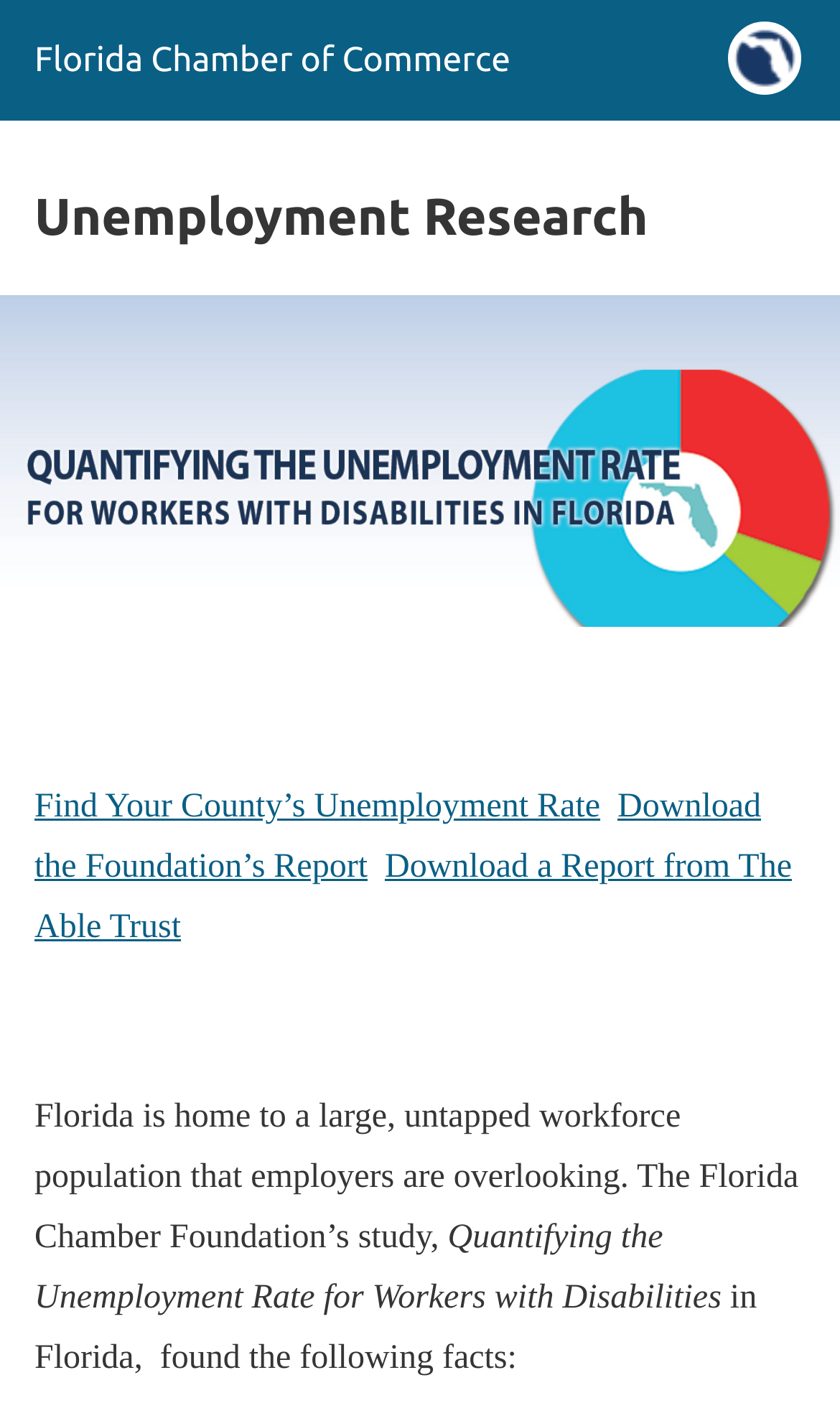What is the main topic of this webpage?
Based on the screenshot, respond with a single word or phrase.

Unemployment Research